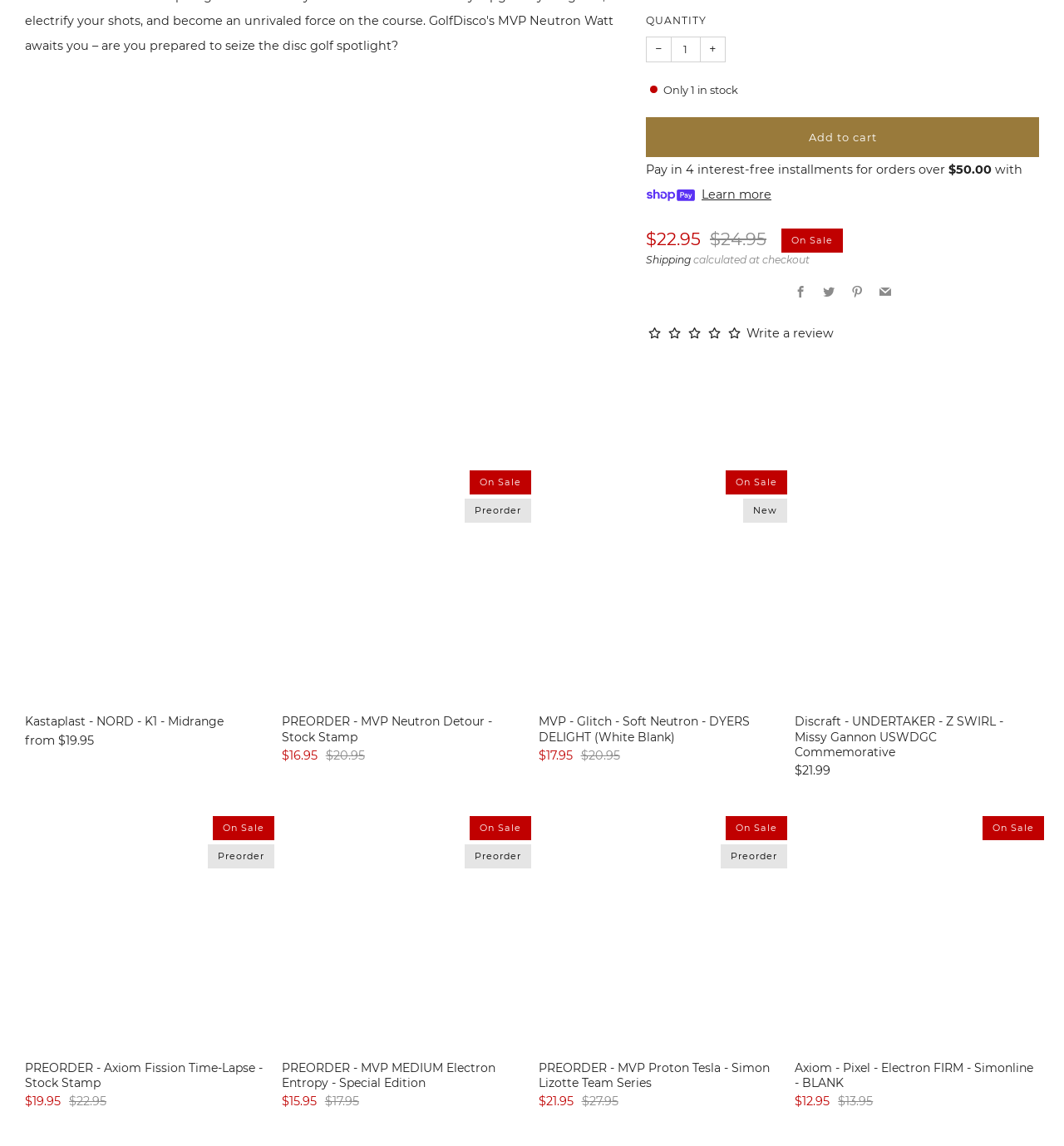Find the bounding box coordinates of the clickable area required to complete the following action: "Add to cart".

[0.607, 0.102, 0.977, 0.137]